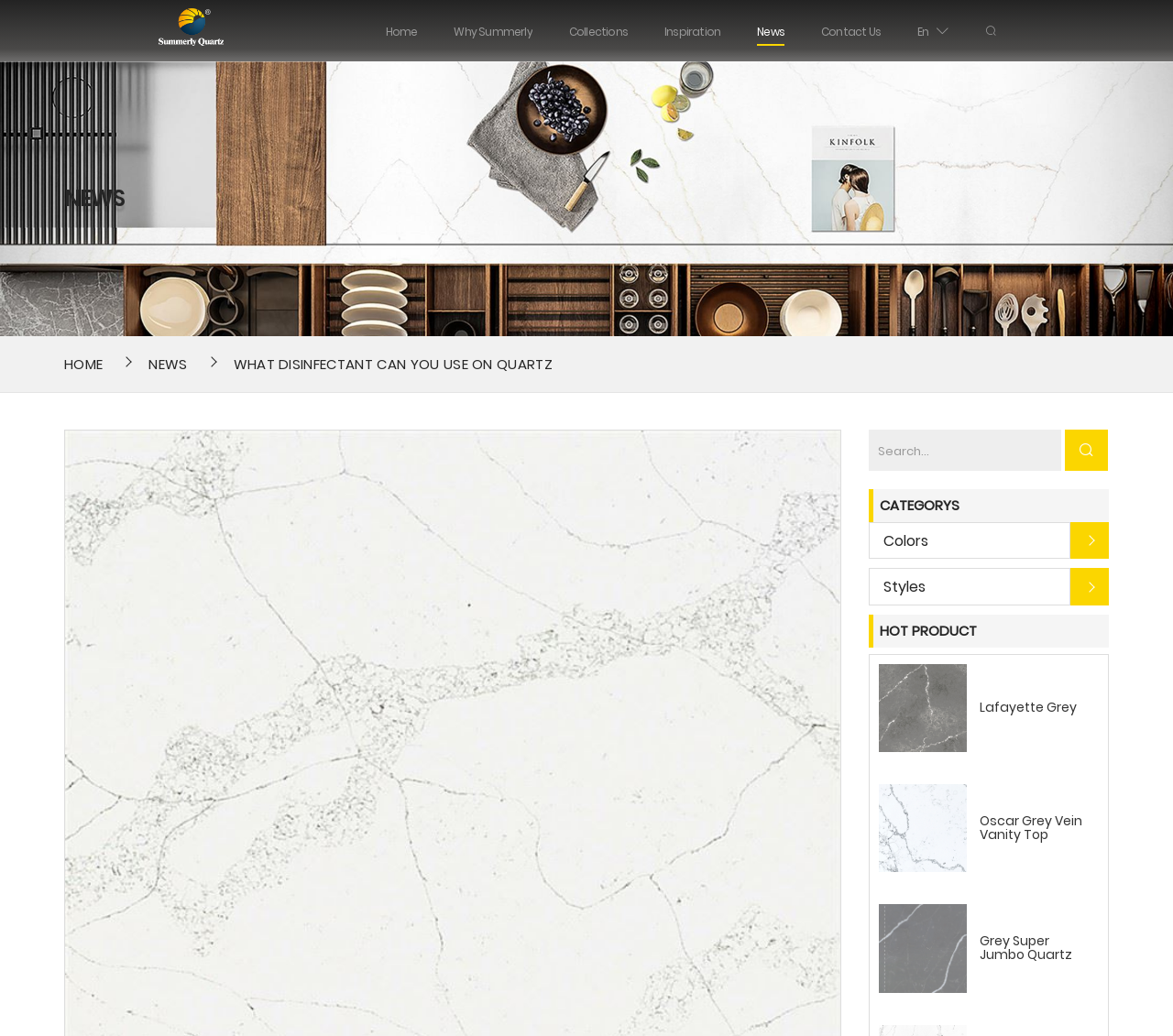Explain the webpage in detail, including its primary components.

The webpage is about disinfectants for quartz surfaces. At the top, there is a navigation menu with 7 links: "Home", "Why Summerly", "Collections", "Inspiration", "News", "Contact Us", and "En" (with a flag icon). Below the navigation menu, there is a large heading "NEWS" that spans almost the entire width of the page.

On the left side, there are three links: "HOME", "NEWS", and "WHAT DISINFECTANT CAN YOU USE ON QUARTZ", which is the title of the webpage. On the right side, there is a search box with a magnifying glass icon button next to it.

Below the search box, there are three sections. The first section is headed by "CATEGORYS" and contains two links: "Colors" and "Styles". The second section is headed by "HOT PRODUCT" and features three product links: "Lafayette Grey", "Oscar Grey Vein Vanity Top", and "Grey Super Jumbo Quartz". Each product link has a corresponding heading with the same name, positioned to the right of the link.